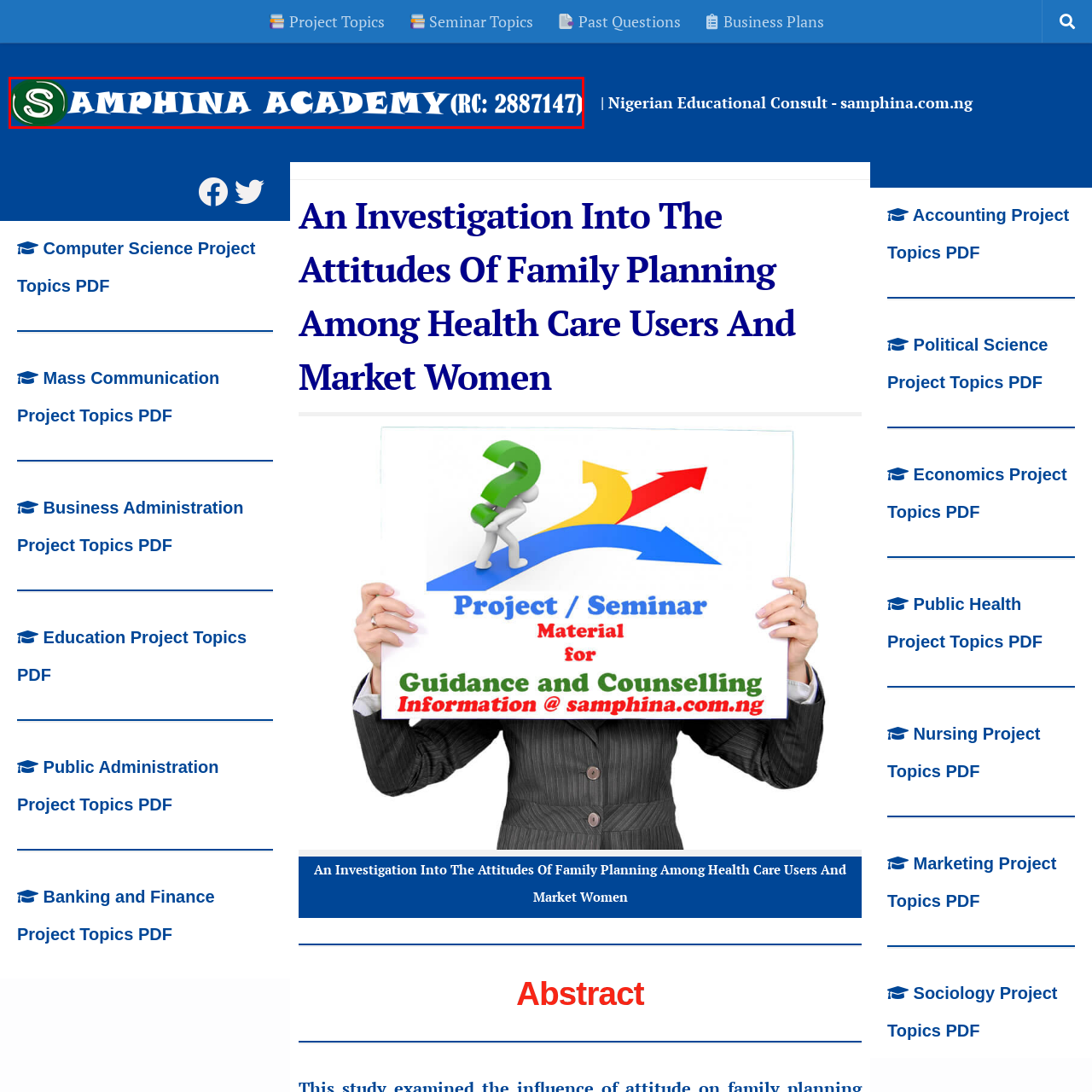View the area enclosed by the red box, What is the purpose of including the registration number? Respond using one word or phrase.

indicating official status